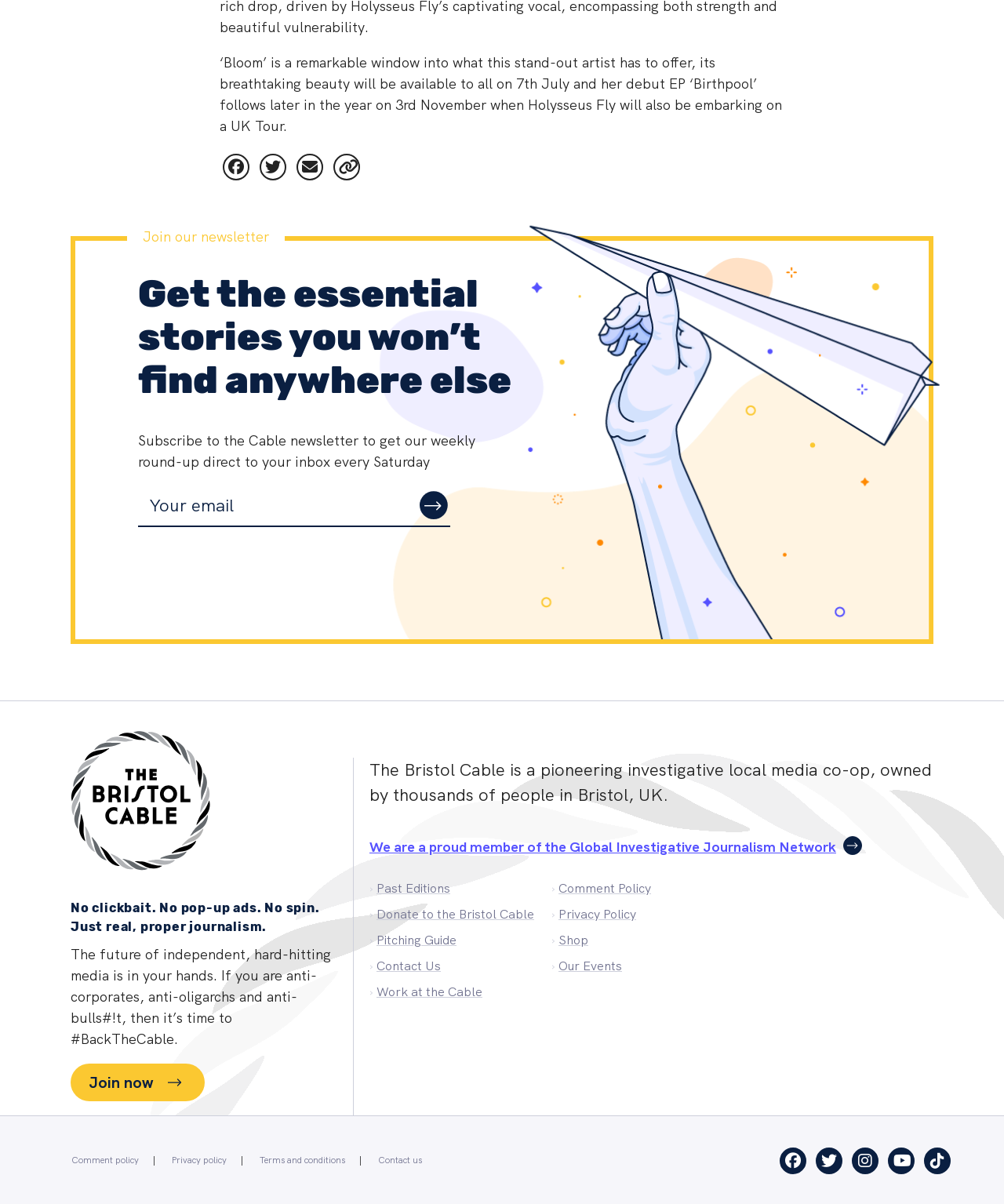Please locate the bounding box coordinates of the element's region that needs to be clicked to follow the instruction: "Contact Steve via email". The bounding box coordinates should be provided as four float numbers between 0 and 1, i.e., [left, top, right, bottom].

None